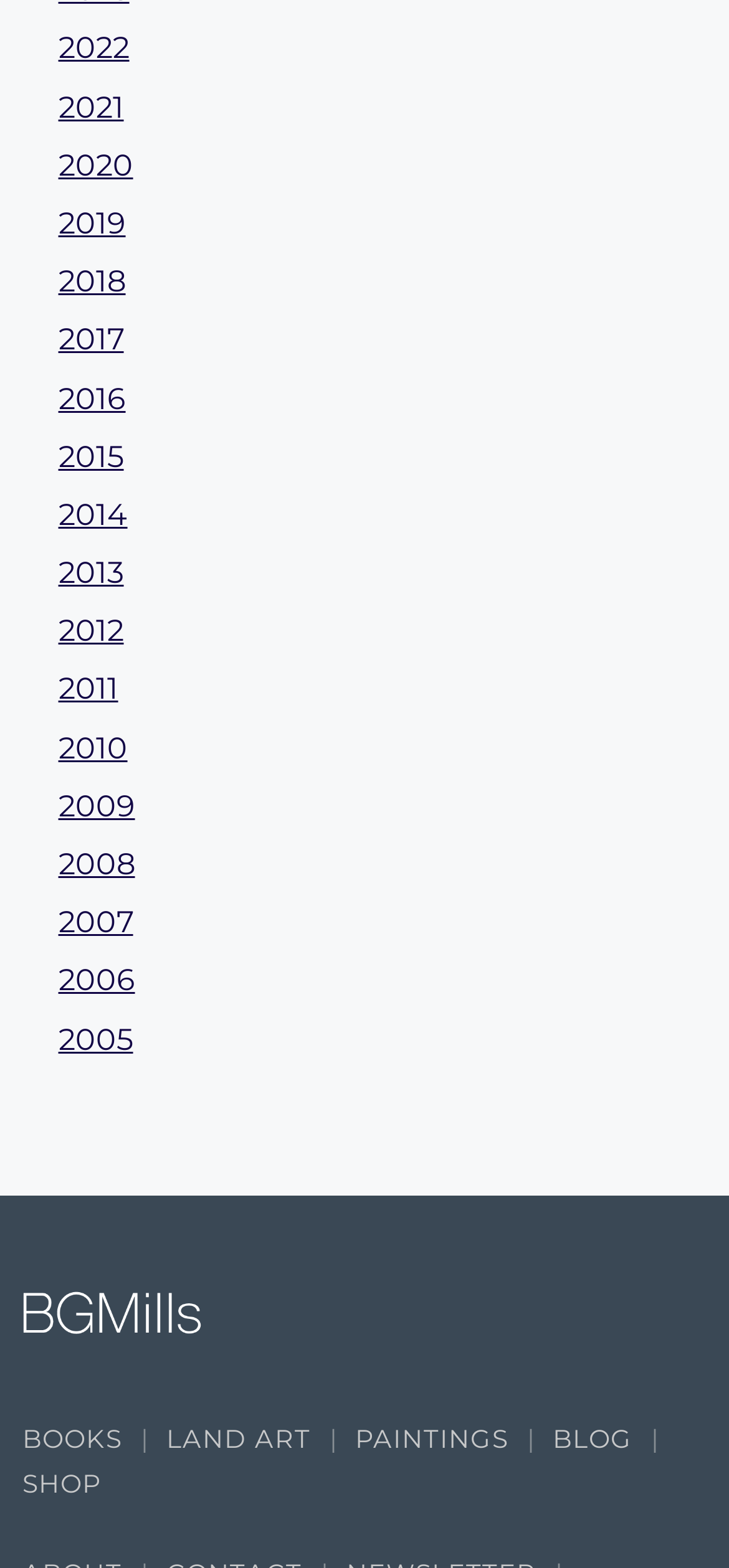Is there a 'SHOP' category on the webpage?
Using the image, provide a concise answer in one word or a short phrase.

Yes